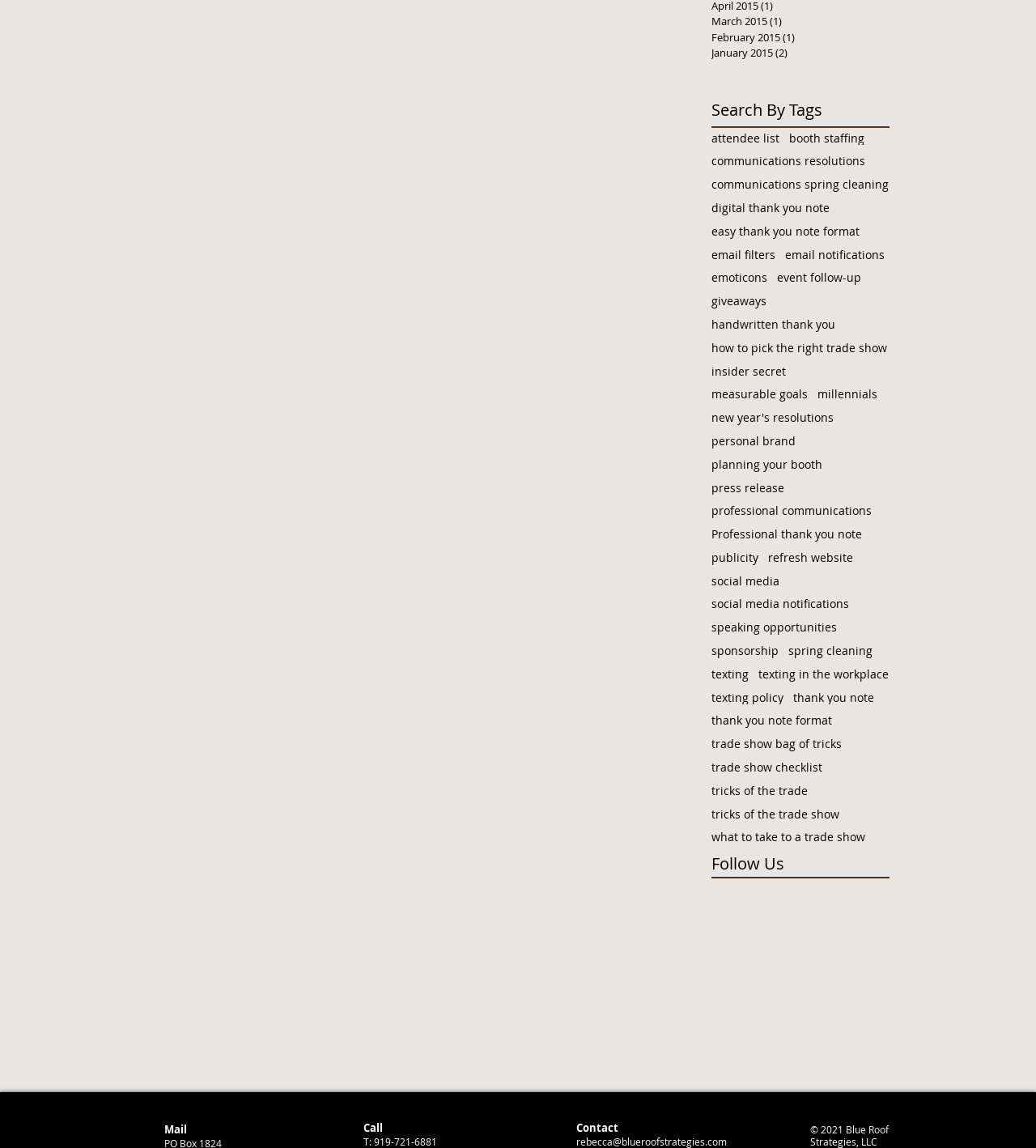Given the webpage screenshot, identify the bounding box of the UI element that matches this description: "aria-label="Google+ Basic Square"".

[0.734, 0.774, 0.752, 0.79]